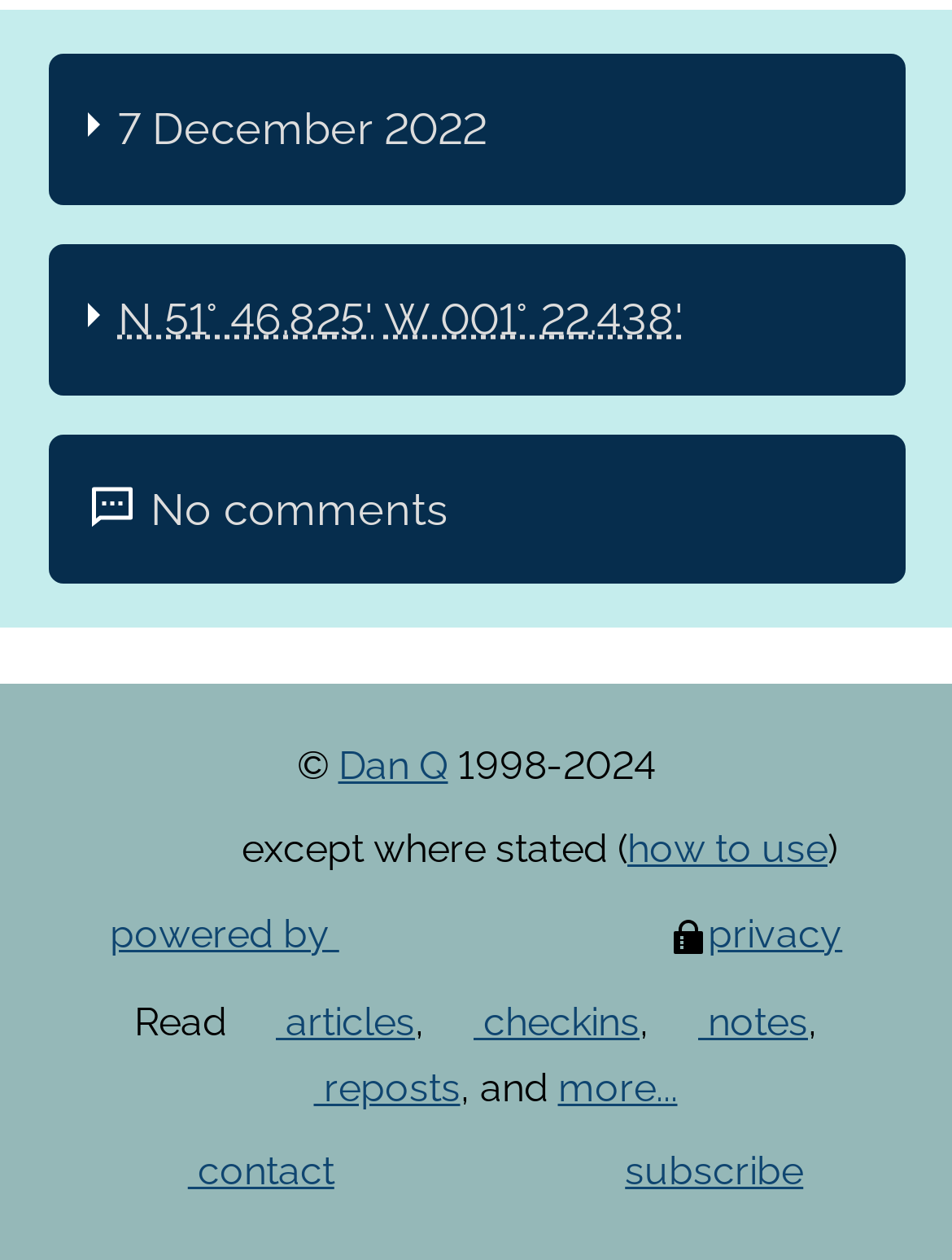Locate the coordinates of the bounding box for the clickable region that fulfills this instruction: "Read the articles".

[0.249, 0.793, 0.436, 0.83]